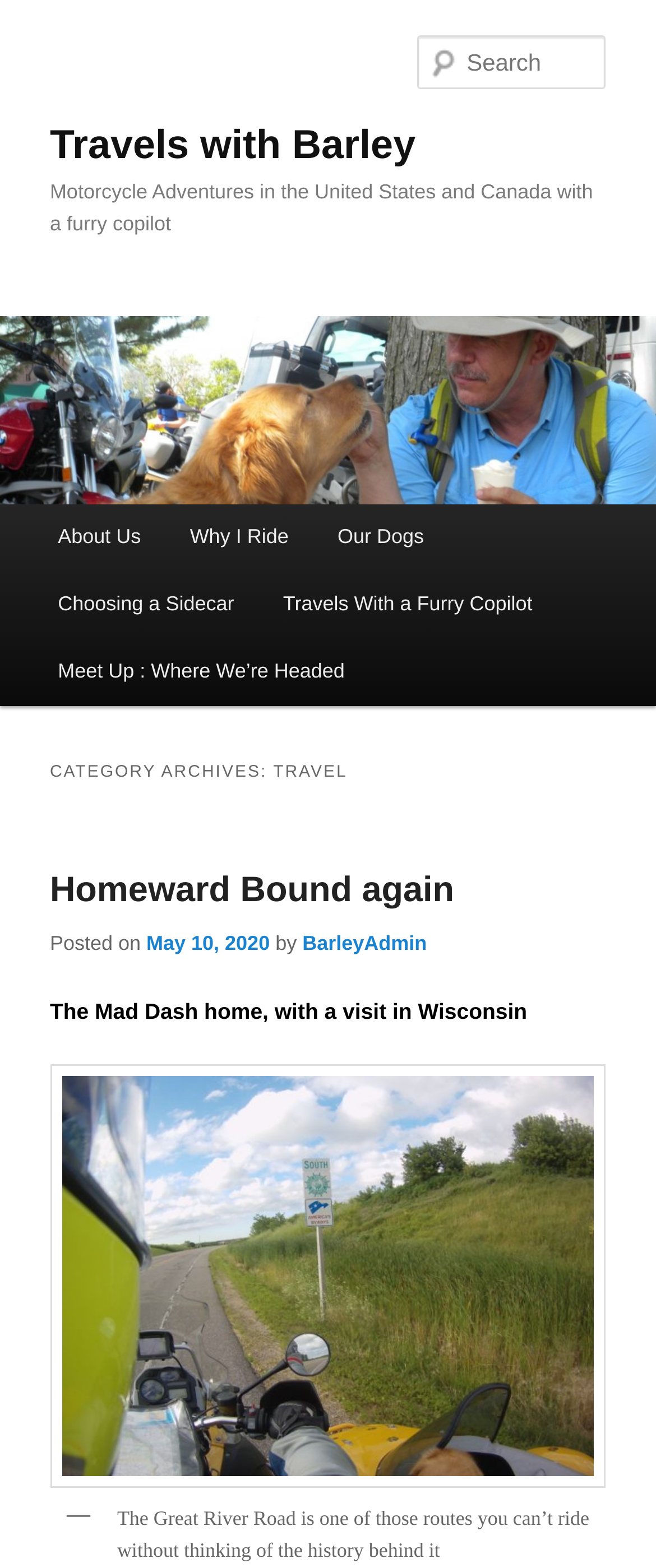Create a detailed summary of the webpage's content and design.

The webpage is about "Travels with Barley", a travel blog focused on motorcycle adventures in the United States and Canada with a furry copilot. At the top of the page, there are two "Skip to" links, one for primary content and one for secondary content. Below these links, there is a large heading with the title "Travels with Barley" and a smaller link with the same title. 

To the right of the title, there is a large image with the same title, "Travels with Barley". Below the image, there is a search box labeled "Search". 

On the left side of the page, there is a main menu with several links, including "About Us", "Why I Ride", "Our Dogs", "Choosing a Sidecar", "Travels With a Furry Copilot", and "Meet Up : Where We’re Headed". 

Below the main menu, there is a section with category archives for travel. This section has several headings, including "Homeward Bound again" and "The Mad Dash home, with a visit in Wisconsin". Each of these headings has a link to a specific article, along with the date and author of the post. The "Homeward Bound again" article has a brief summary, and the "The Mad Dash home, with a visit in Wisconsin" article has a longer excerpt.